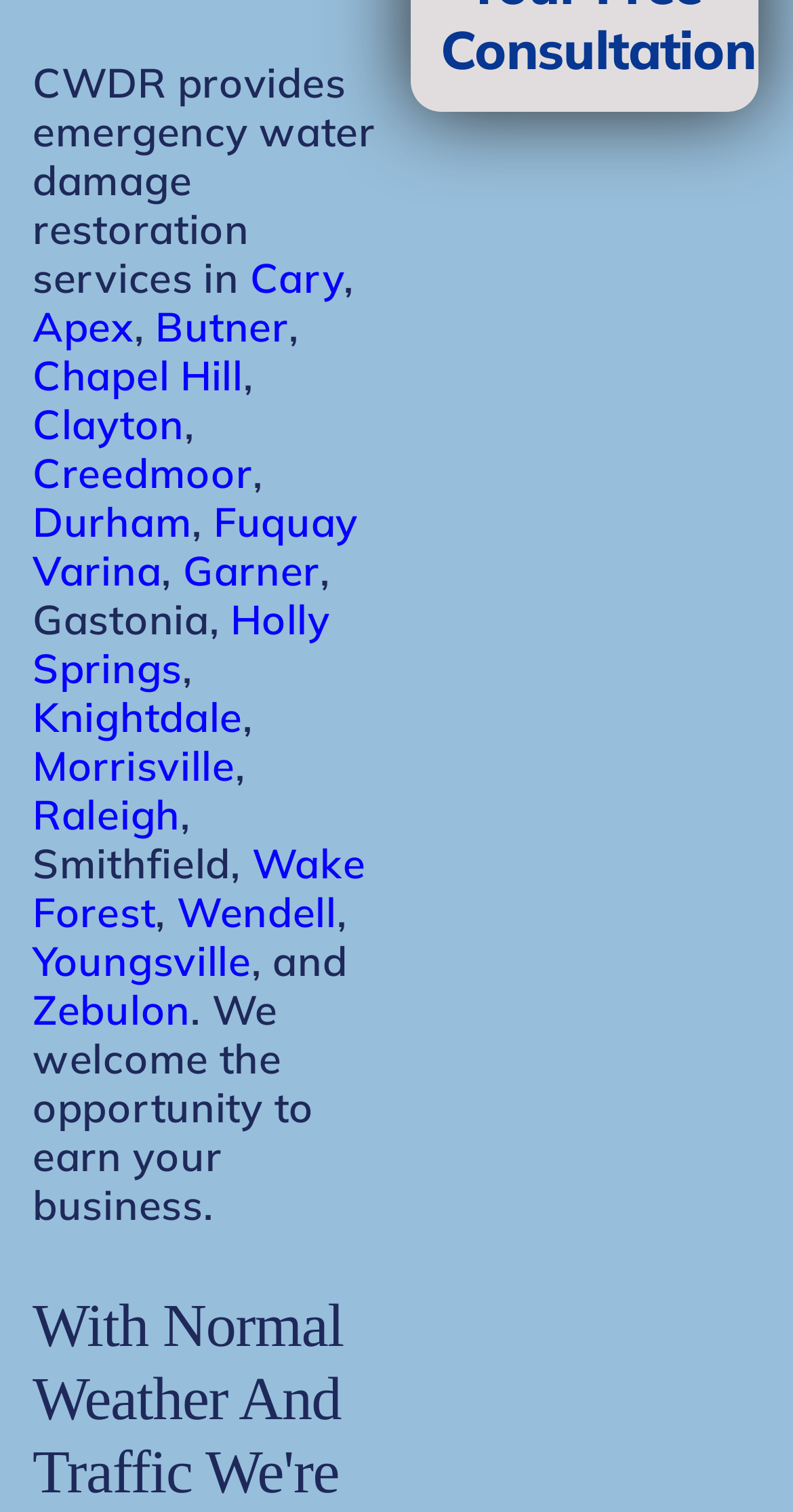Highlight the bounding box coordinates of the element that should be clicked to carry out the following instruction: "explore Durham". The coordinates must be given as four float numbers ranging from 0 to 1, i.e., [left, top, right, bottom].

[0.041, 0.328, 0.242, 0.362]